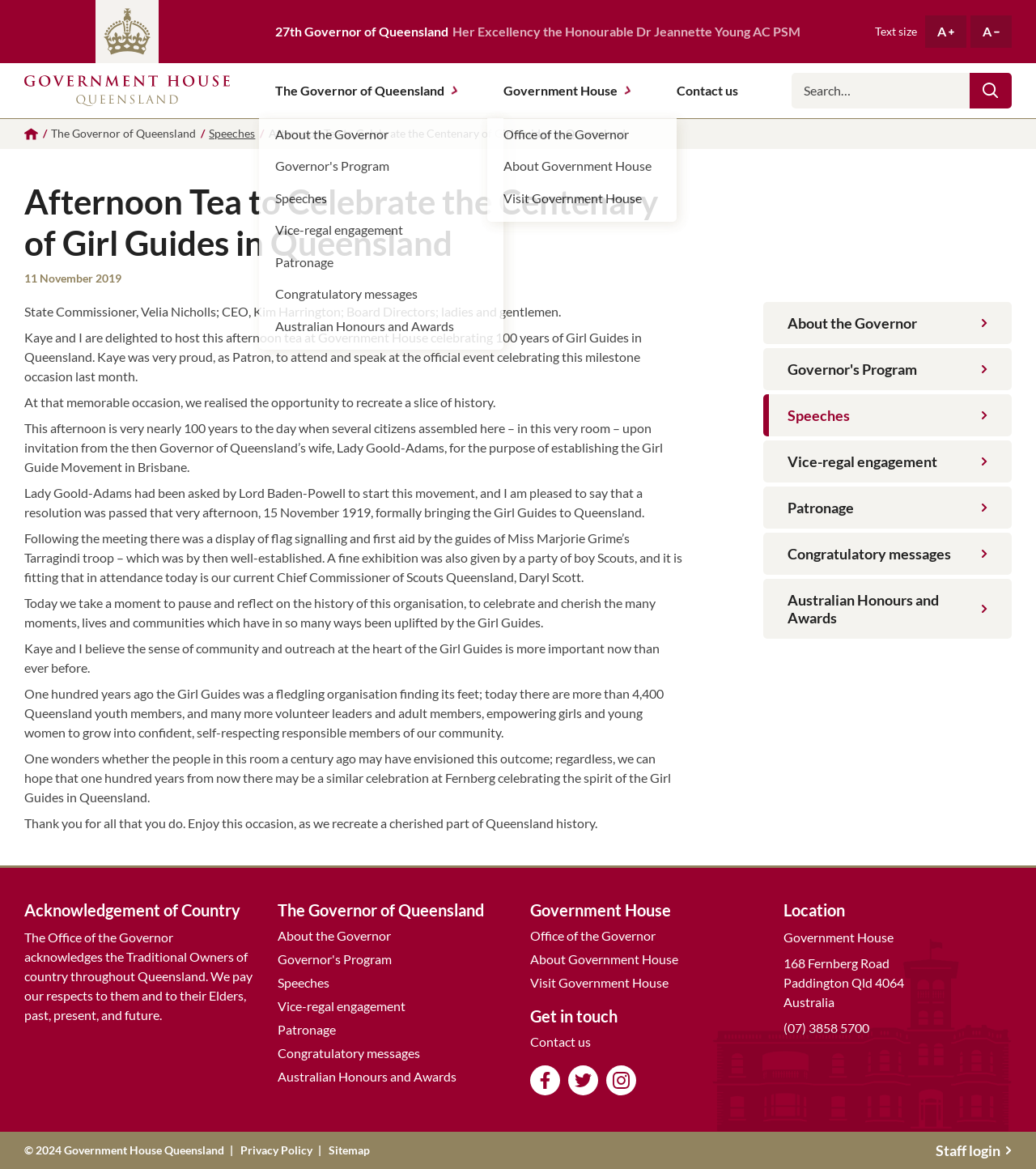What is the name of the Governor of Queensland?
Using the image as a reference, deliver a detailed and thorough answer to the question.

The answer can be found by looking at the StaticText element with the text 'Her Excellency the Honourable Dr Jeannette Young AC PSM' which is located at the top of the webpage, indicating that Dr Jeannette Young is the Governor of Queensland.